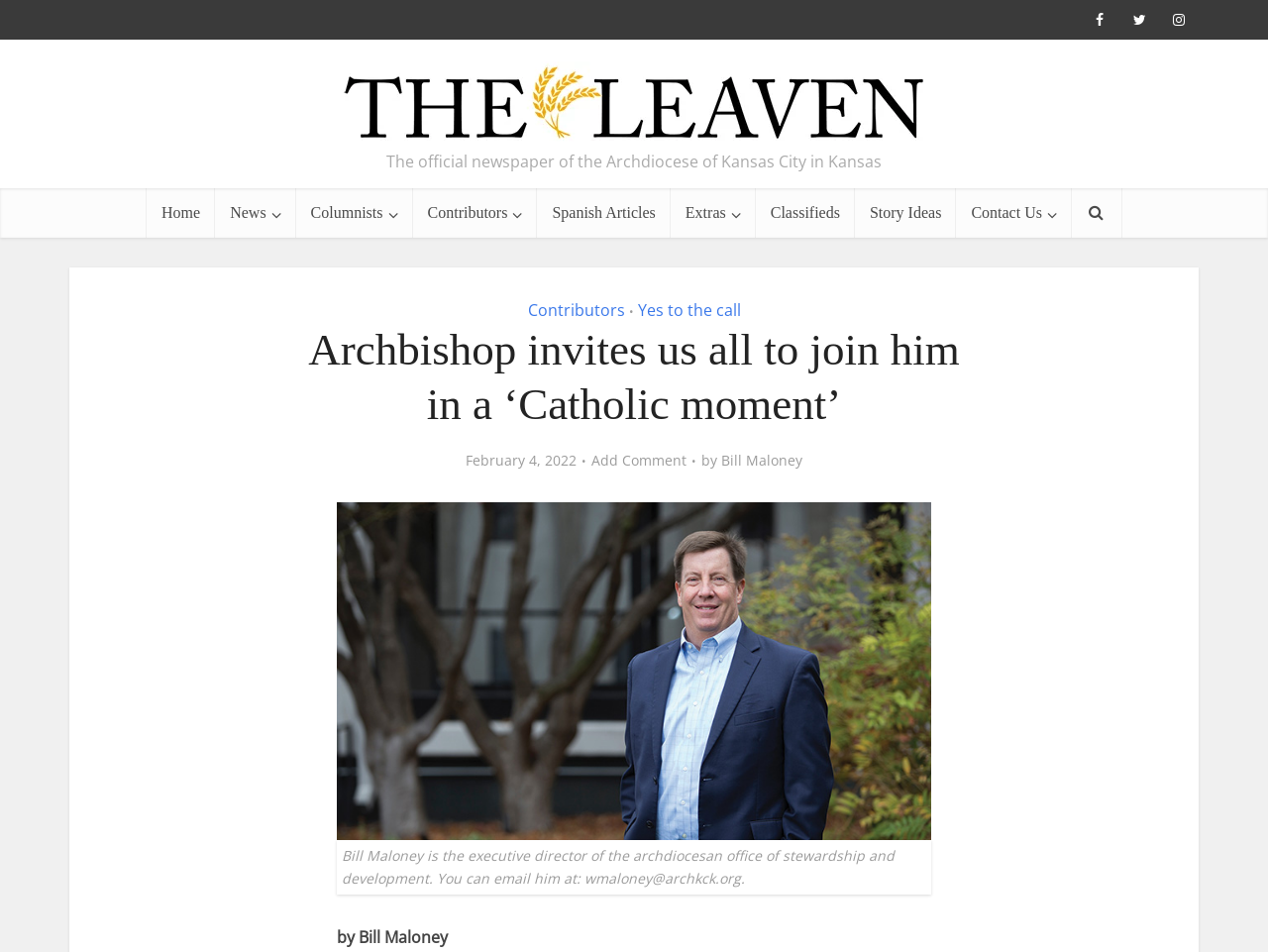What is the title of the article?
Please elaborate on the answer to the question with detailed information.

I found the answer by looking at the article itself, where it says 'Archbishop invites us all to join him in a ‘Catholic moment’' in a larger font size, indicating the title of the article.